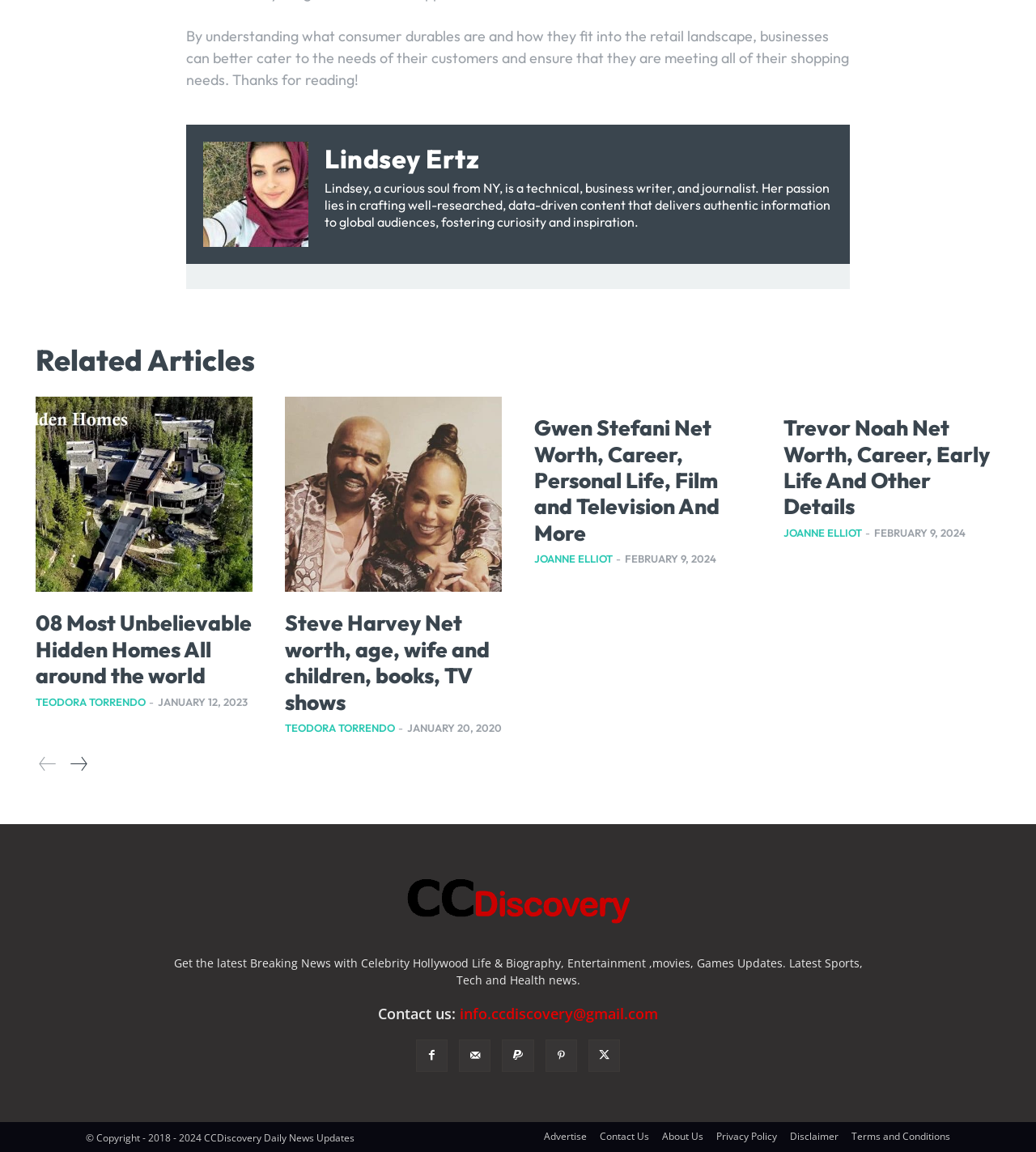Using the webpage screenshot, locate the HTML element that fits the following description and provide its bounding box: "Advertise".

[0.525, 0.979, 0.566, 0.993]